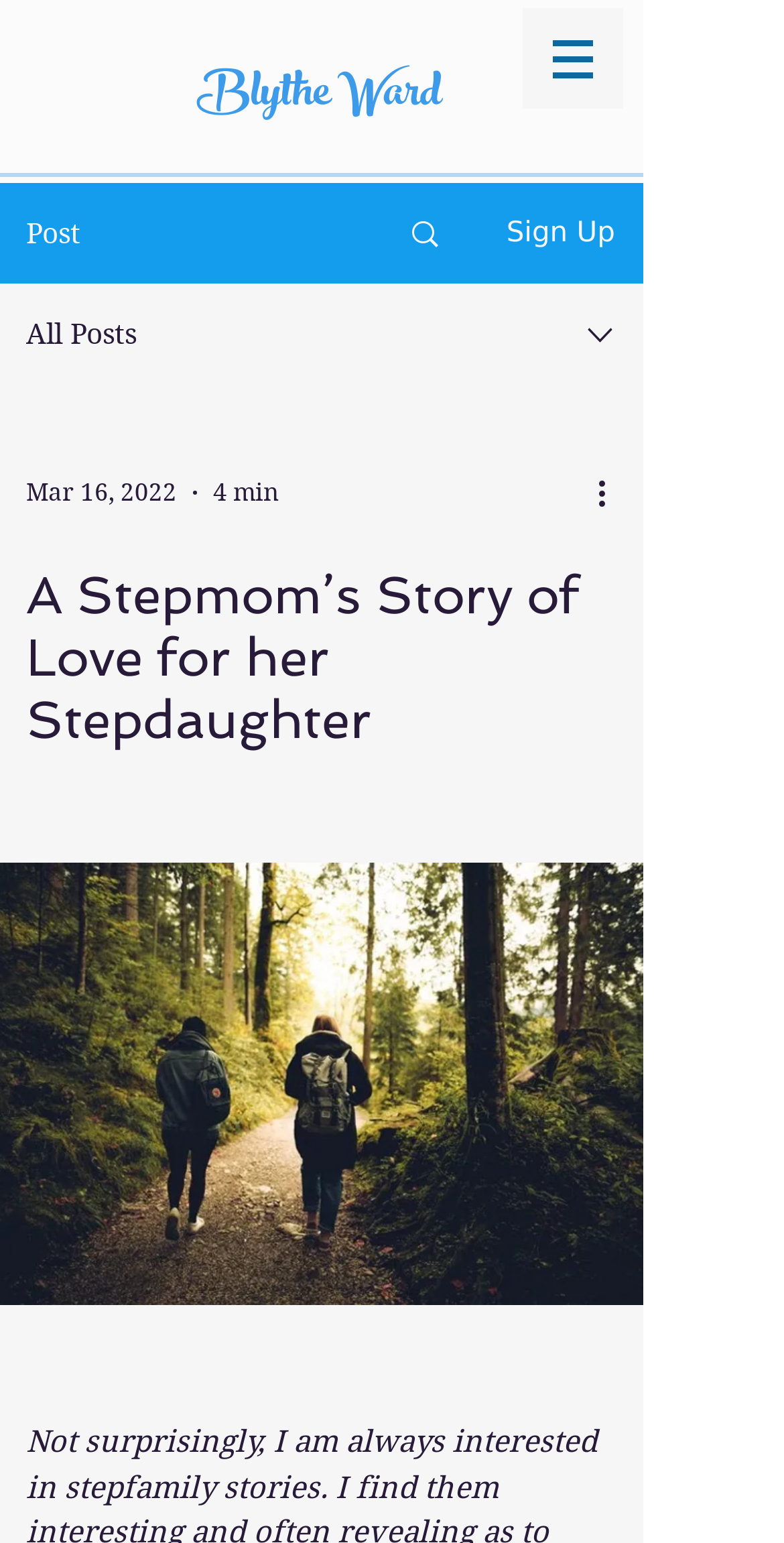What is the name of the author?
Look at the image and respond to the question as thoroughly as possible.

The author's name is found in the heading element with the text 'Blythe Ward', which is located at the top of the webpage.